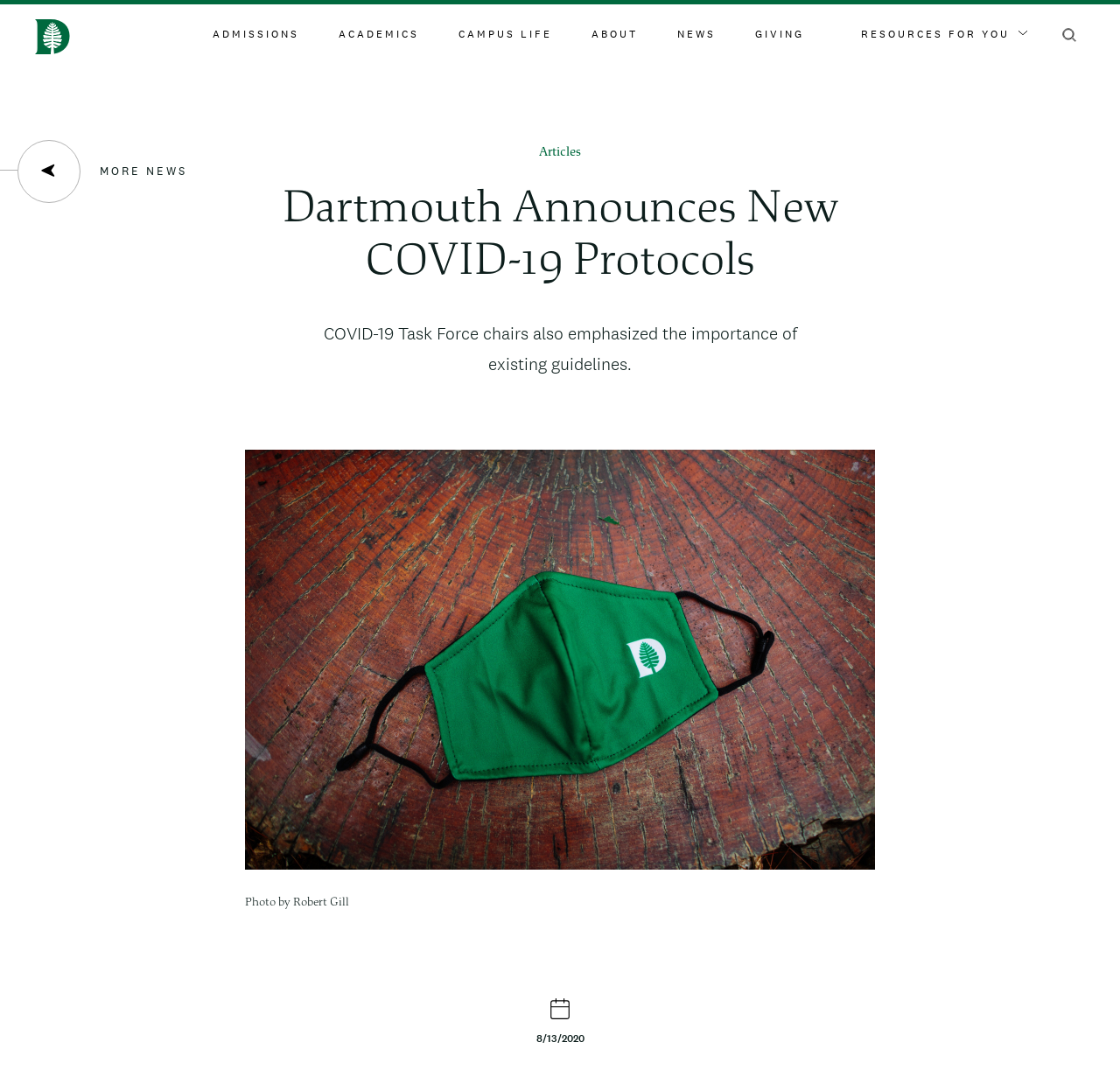Show me the bounding box coordinates of the clickable region to achieve the task as per the instruction: "Explore the 'RESOURCES FOR YOU' section".

[0.769, 0.023, 0.917, 0.041]